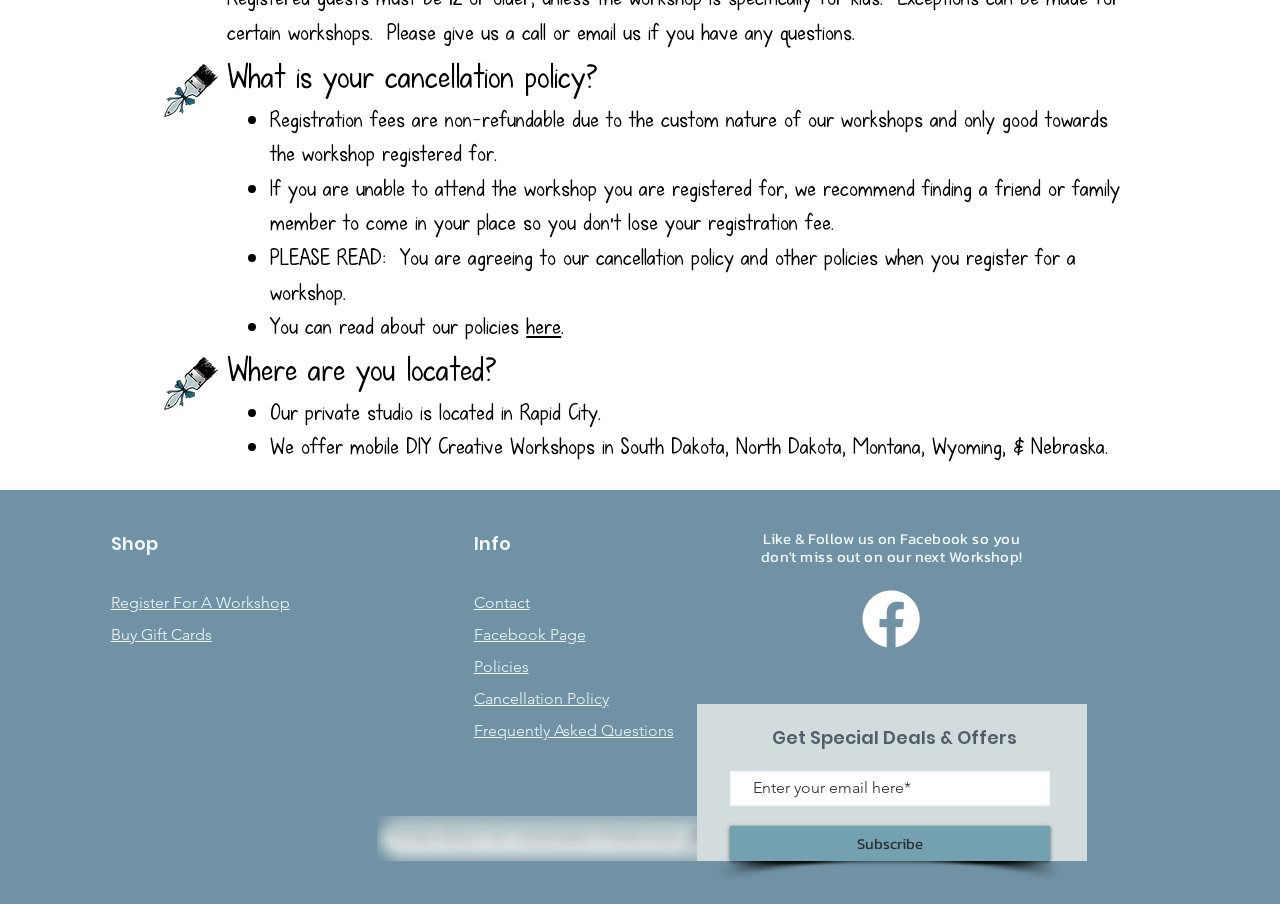Determine the bounding box coordinates for the HTML element described here: "Register For A Workshop".

[0.086, 0.656, 0.226, 0.677]